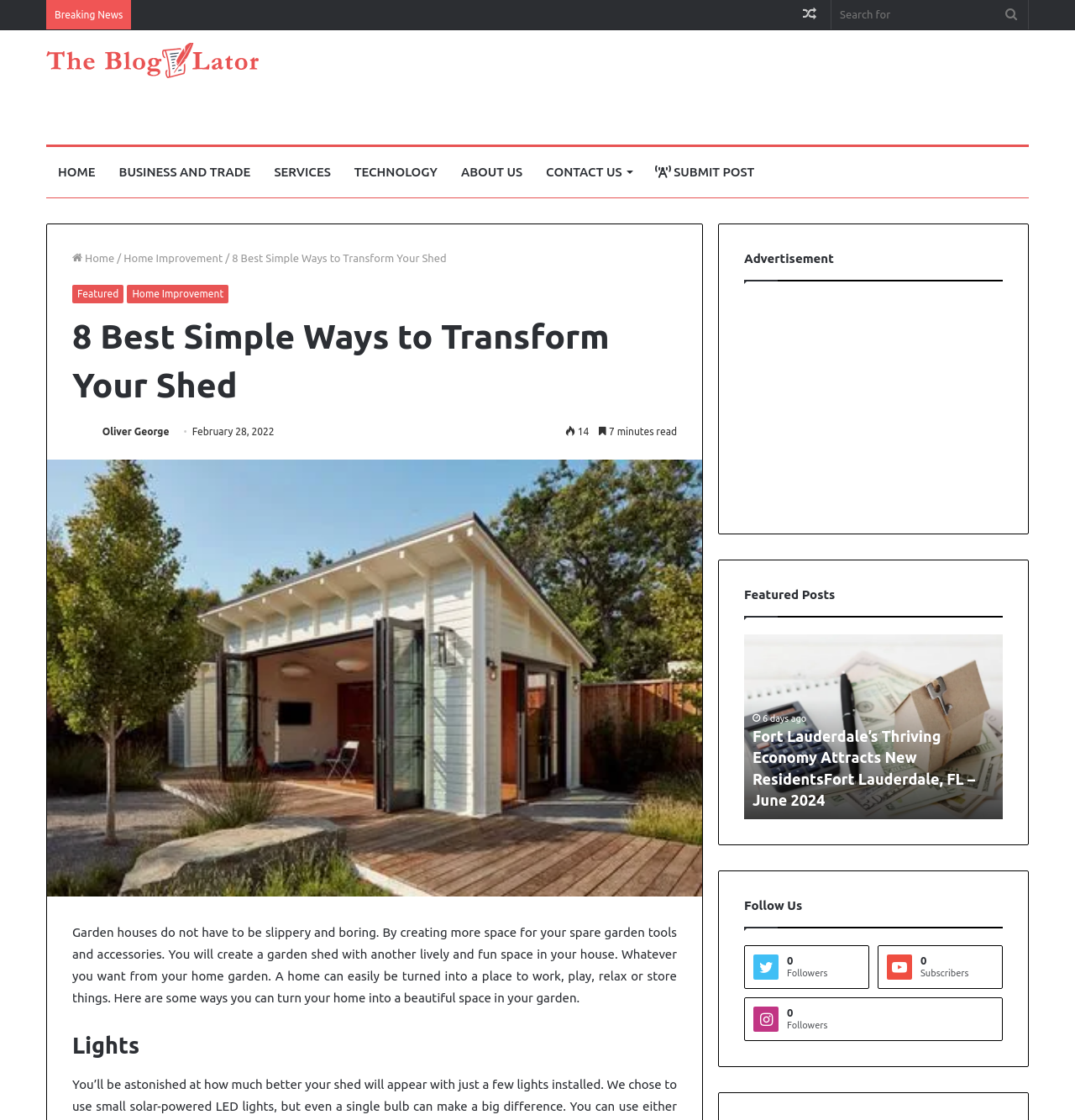Given the element description Business and Trade, specify the bounding box coordinates of the corresponding UI element in the format (top-left x, top-left y, bottom-right x, bottom-right y). All values must be between 0 and 1.

[0.1, 0.131, 0.244, 0.176]